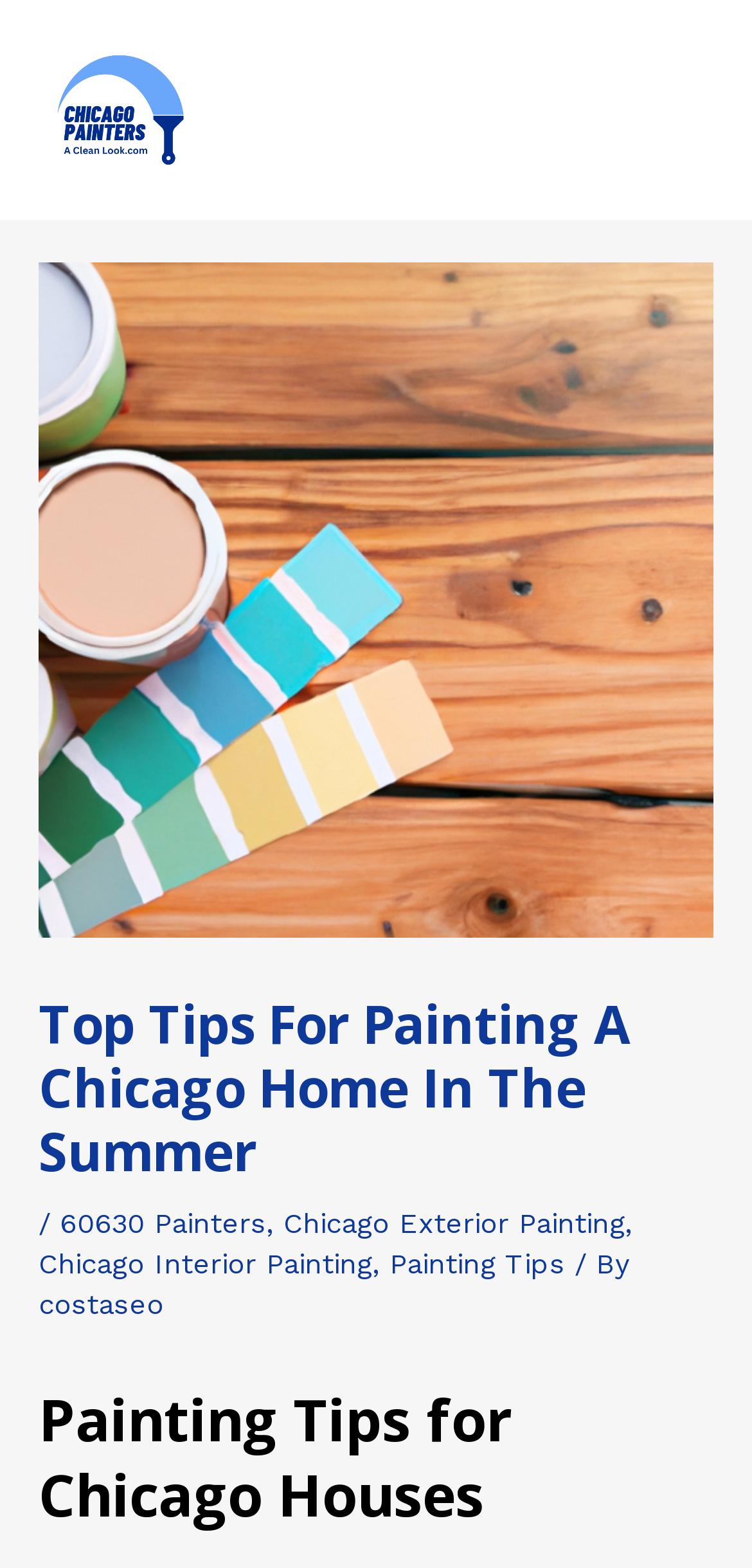Using the details from the image, please elaborate on the following question: What is the purpose of contacting the painting company?

The purpose of contacting the painting company, A Clean Look, is to get a free estimate, as mentioned in the meta description.